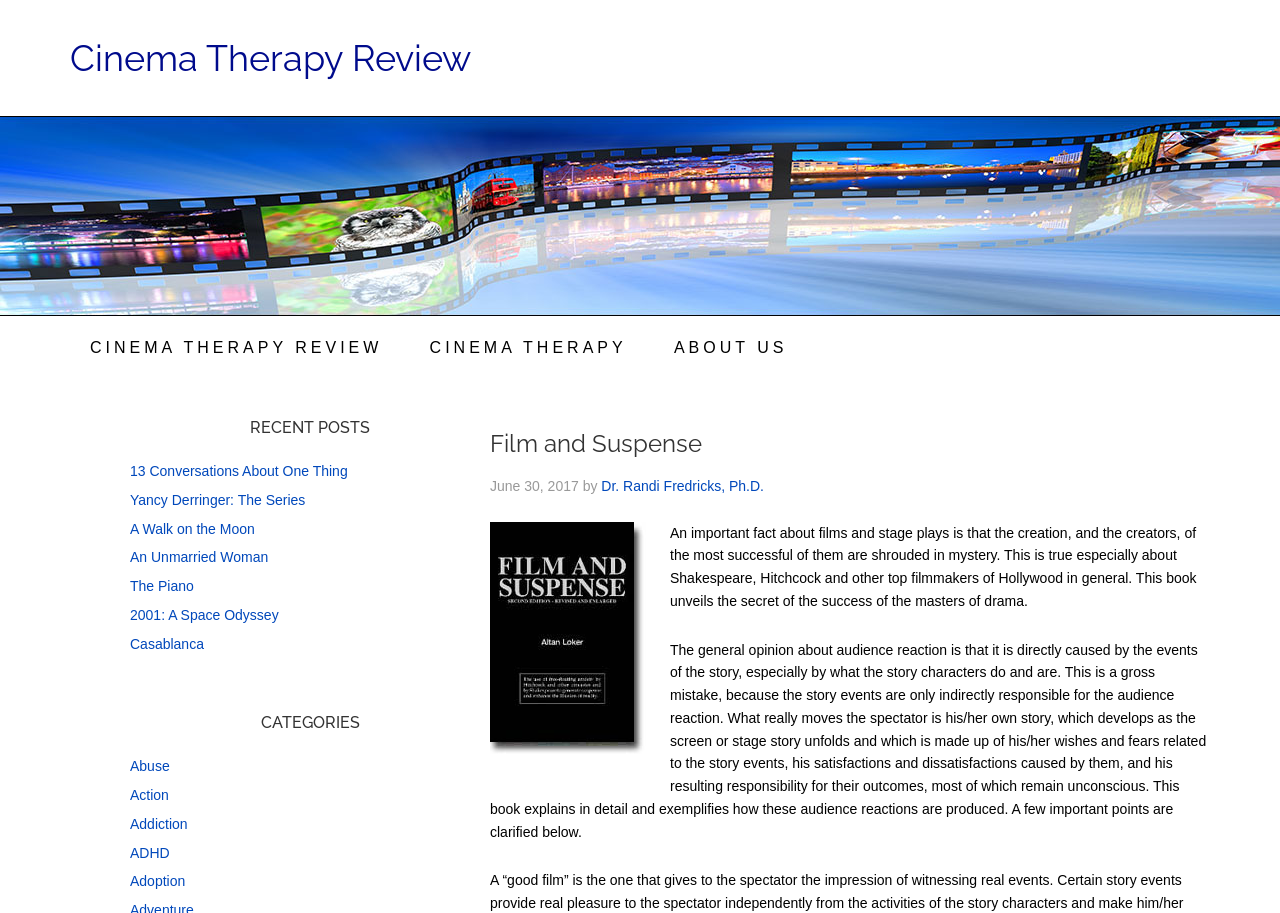Please respond to the question using a single word or phrase:
What is the name of the first recent post?

13 Conversations About One Thing